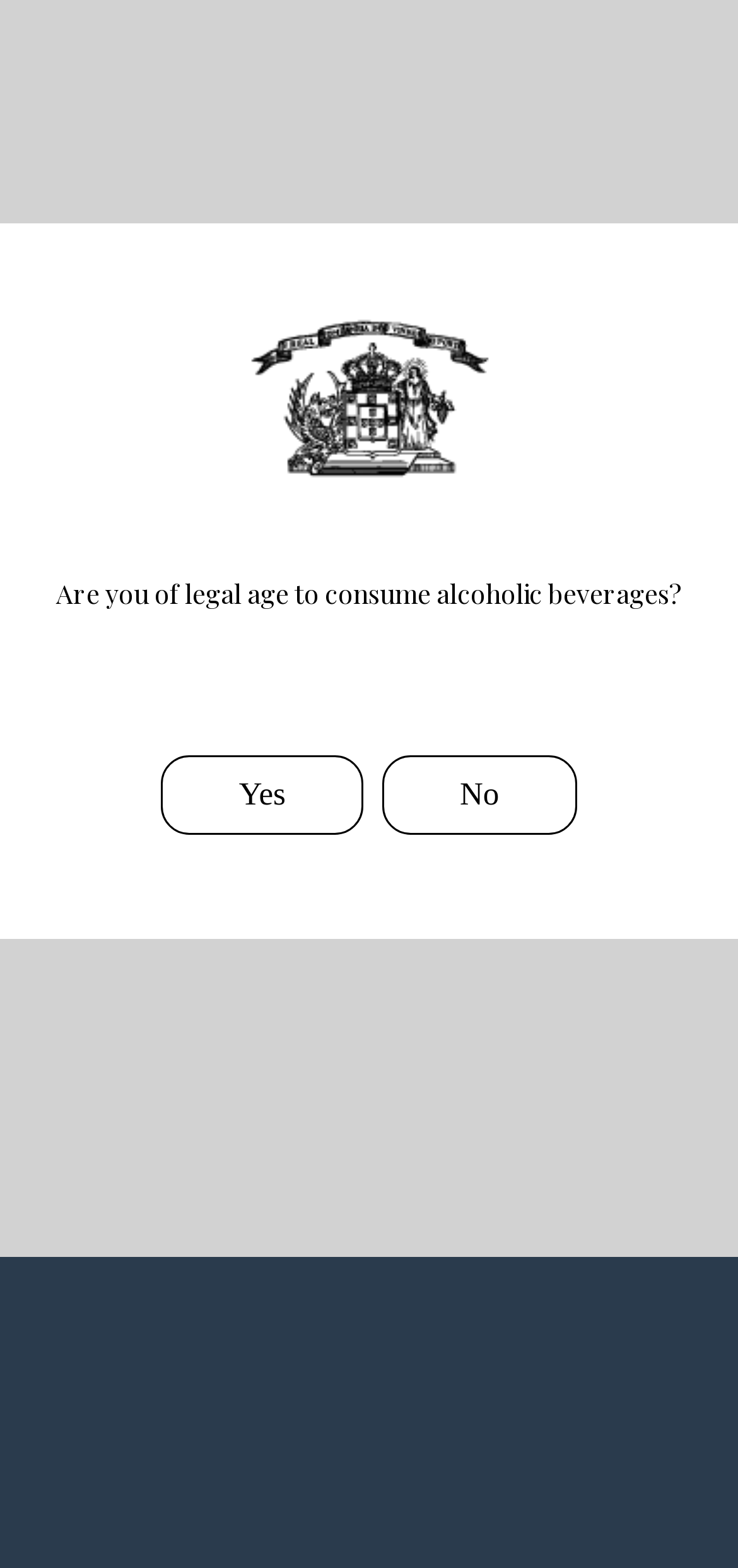Identify the bounding box of the HTML element described here: "Yes". Provide the coordinates as four float numbers between 0 and 1: [left, top, right, bottom].

[0.219, 0.482, 0.492, 0.533]